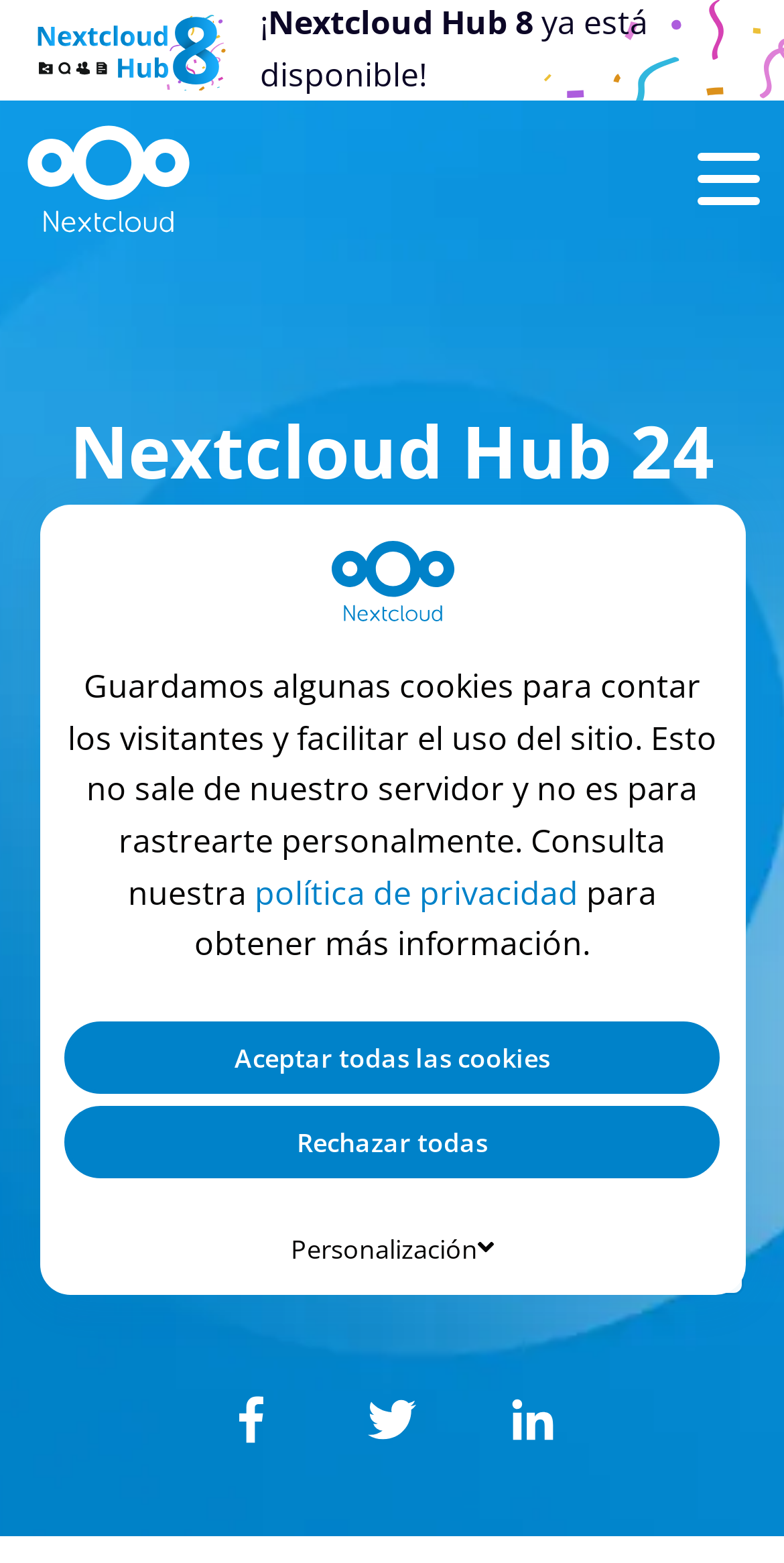Please identify the coordinates of the bounding box that should be clicked to fulfill this instruction: "Click the Nextcloud logo".

[0.031, 0.077, 0.256, 0.152]